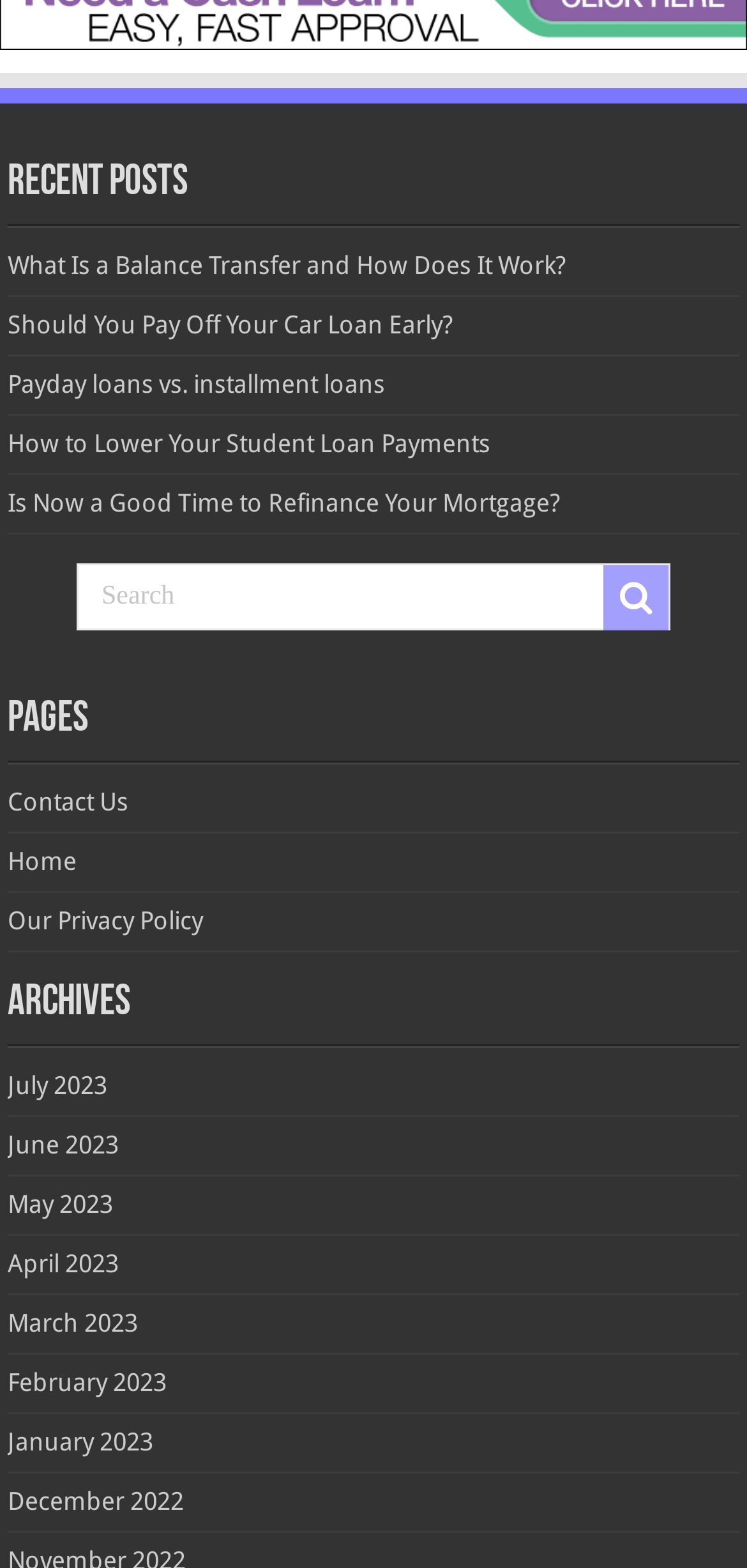Find the bounding box coordinates of the element to click in order to complete the given instruction: "Contact the website administrator."

[0.01, 0.502, 0.172, 0.521]